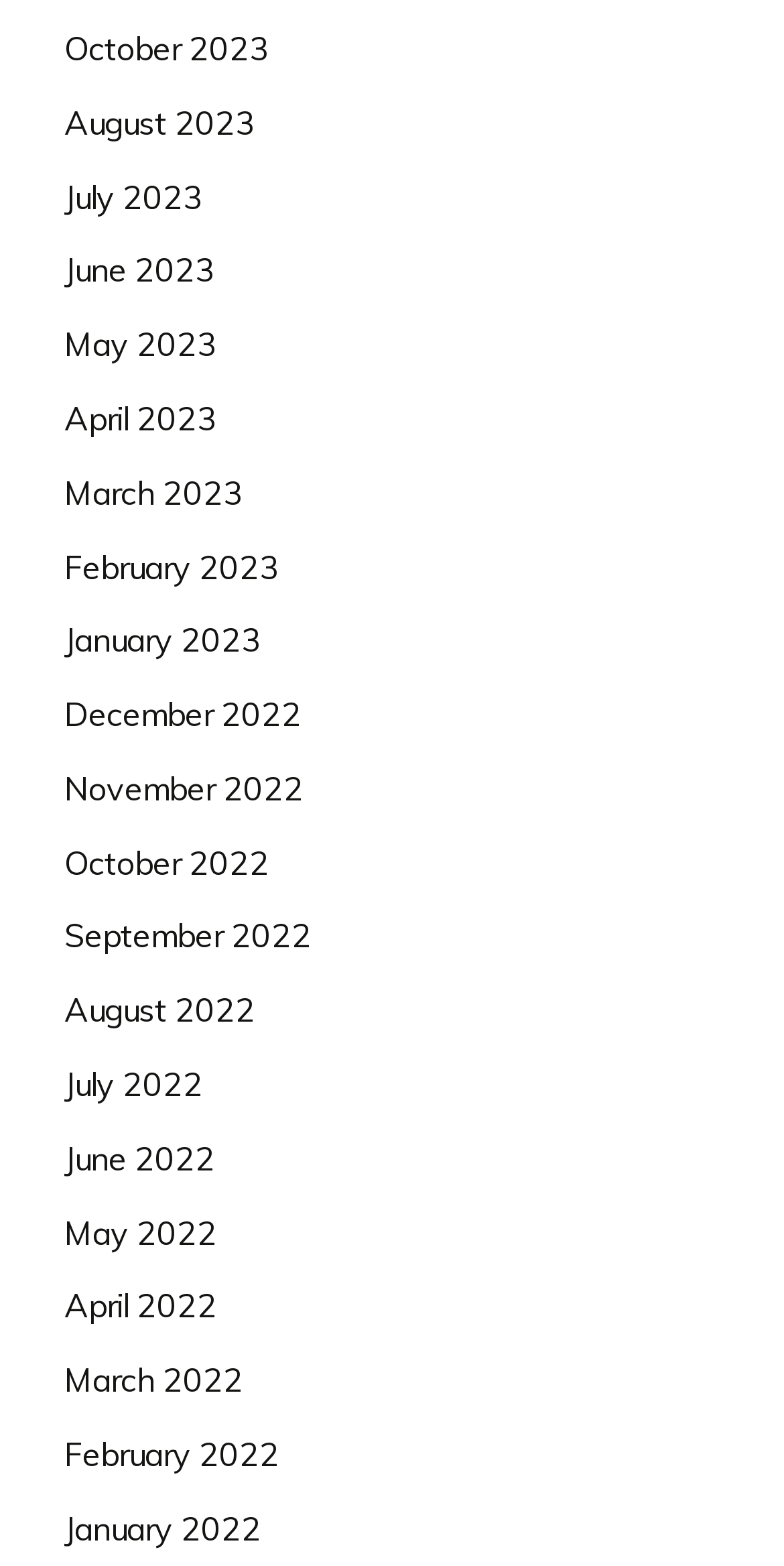Provide the bounding box coordinates for the specified HTML element described in this description: "May 2022". The coordinates should be four float numbers ranging from 0 to 1, in the format [left, top, right, bottom].

[0.082, 0.774, 0.277, 0.8]